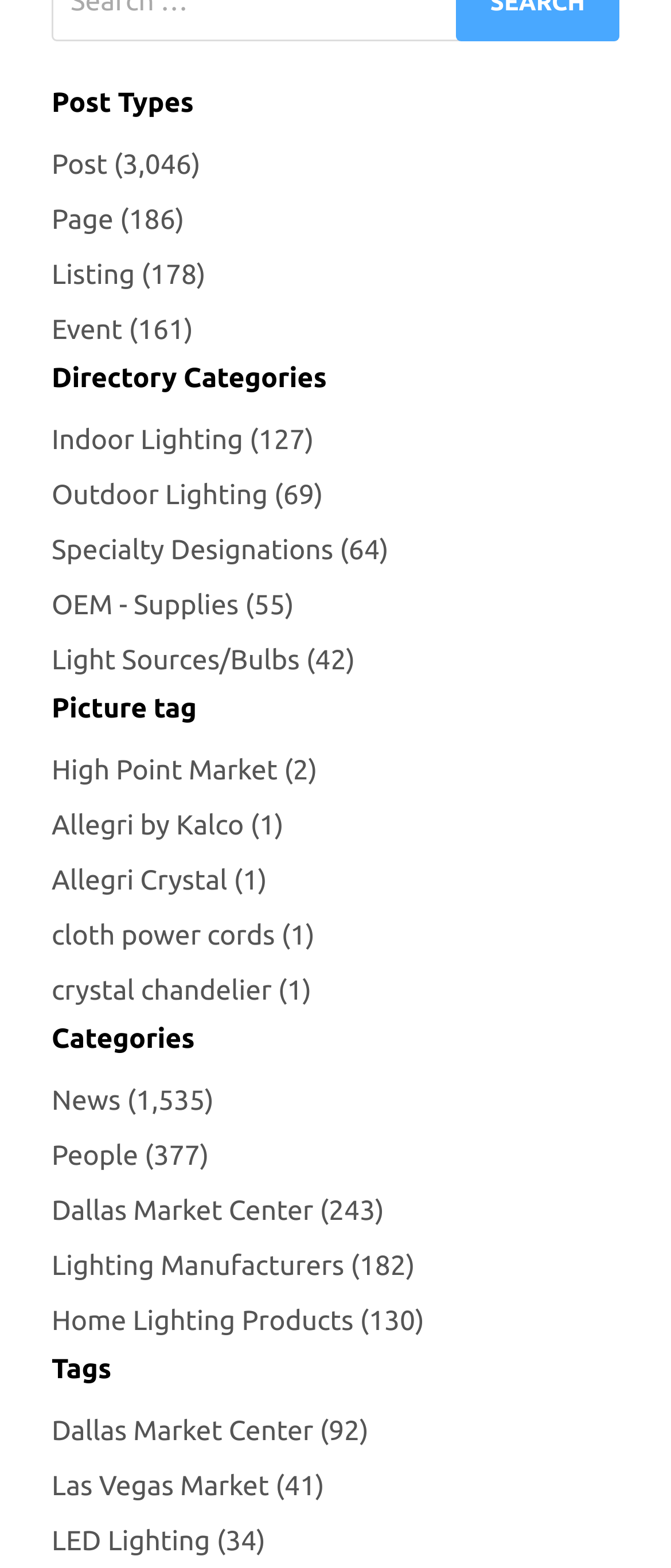Identify the bounding box coordinates of the element to click to follow this instruction: 'Go to ABOUT page'. Ensure the coordinates are four float values between 0 and 1, provided as [left, top, right, bottom].

None